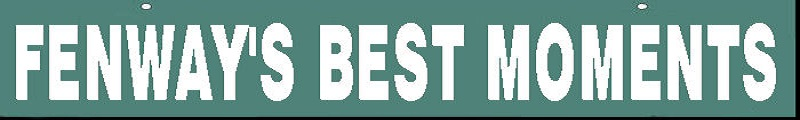What is the title of the banner?
Please answer the question as detailed as possible based on the image.

The caption clearly mentions that the banner has a title in bold white lettering, which is 'FENWAY'S BEST MOMENTS', indicating that it is a celebration of the historical highlights of Fenway Park.